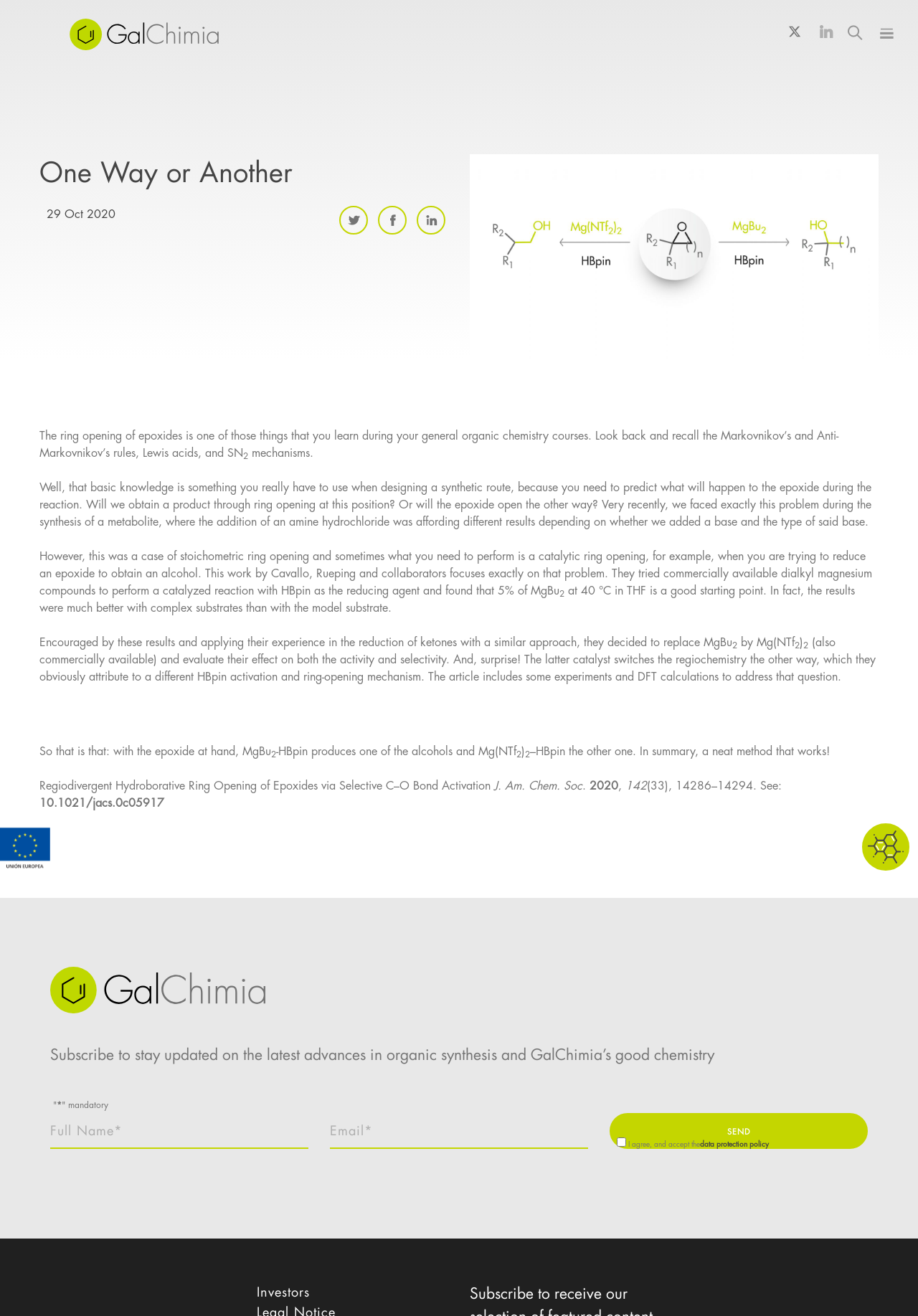What is the name of the website?
Please look at the screenshot and answer using one word or phrase.

GalChimia